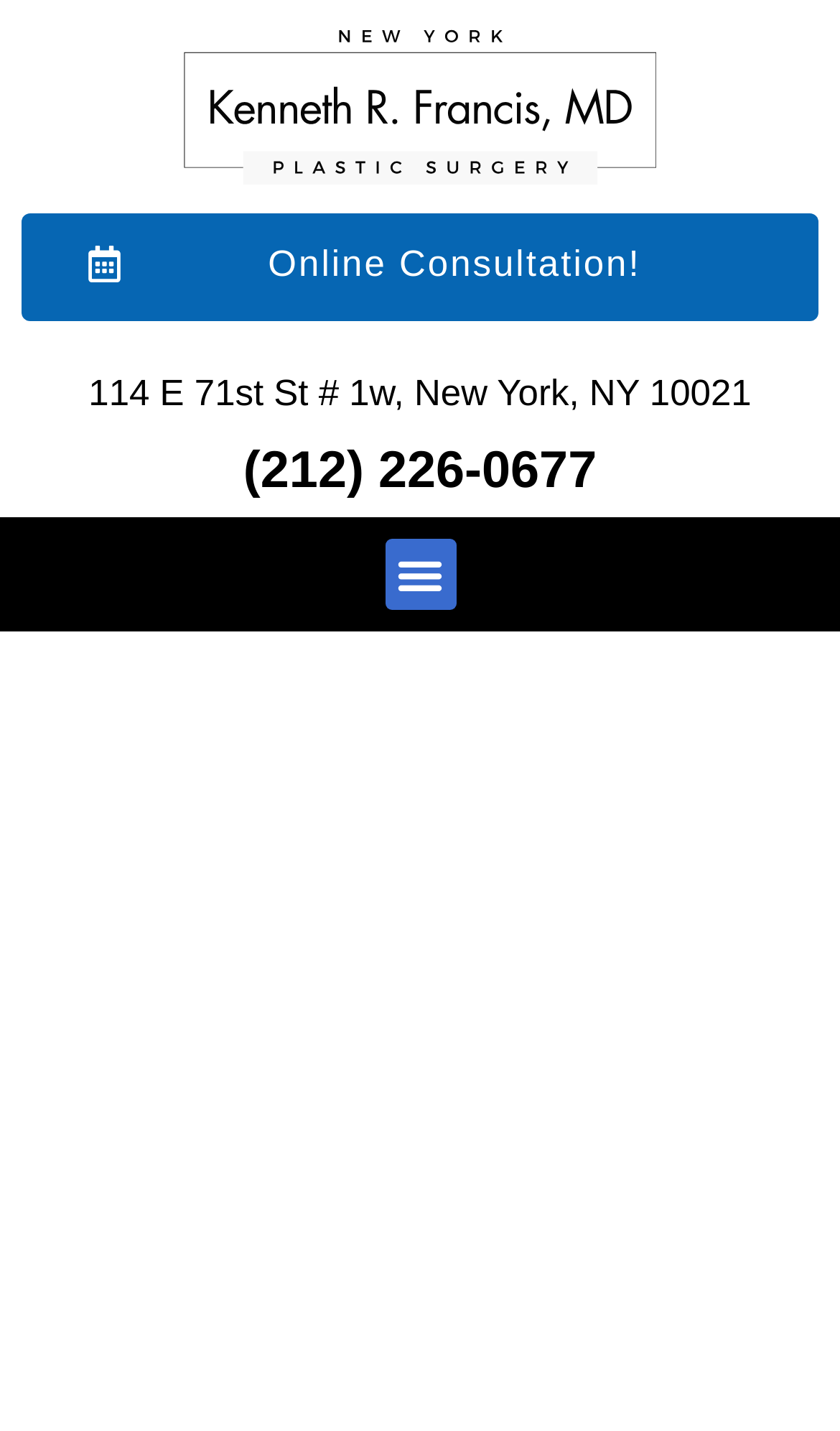Provide the bounding box coordinates for the UI element that is described as: "Online Consultation!".

[0.026, 0.15, 0.974, 0.225]